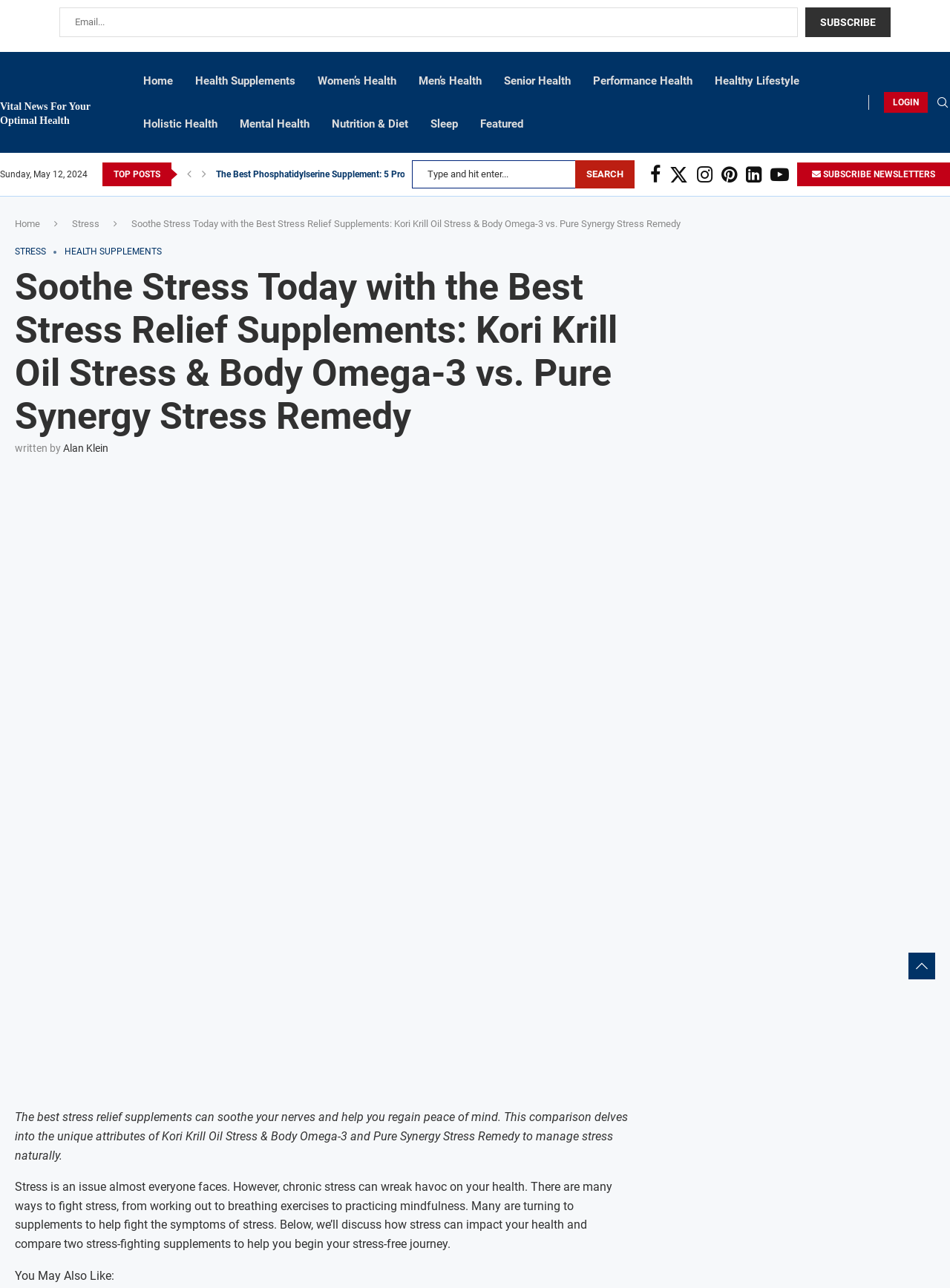Identify the bounding box coordinates for the UI element described by the following text: "Nutrition & Diet". Provide the coordinates as four float numbers between 0 and 1, in the format [left, top, right, bottom].

[0.349, 0.079, 0.43, 0.113]